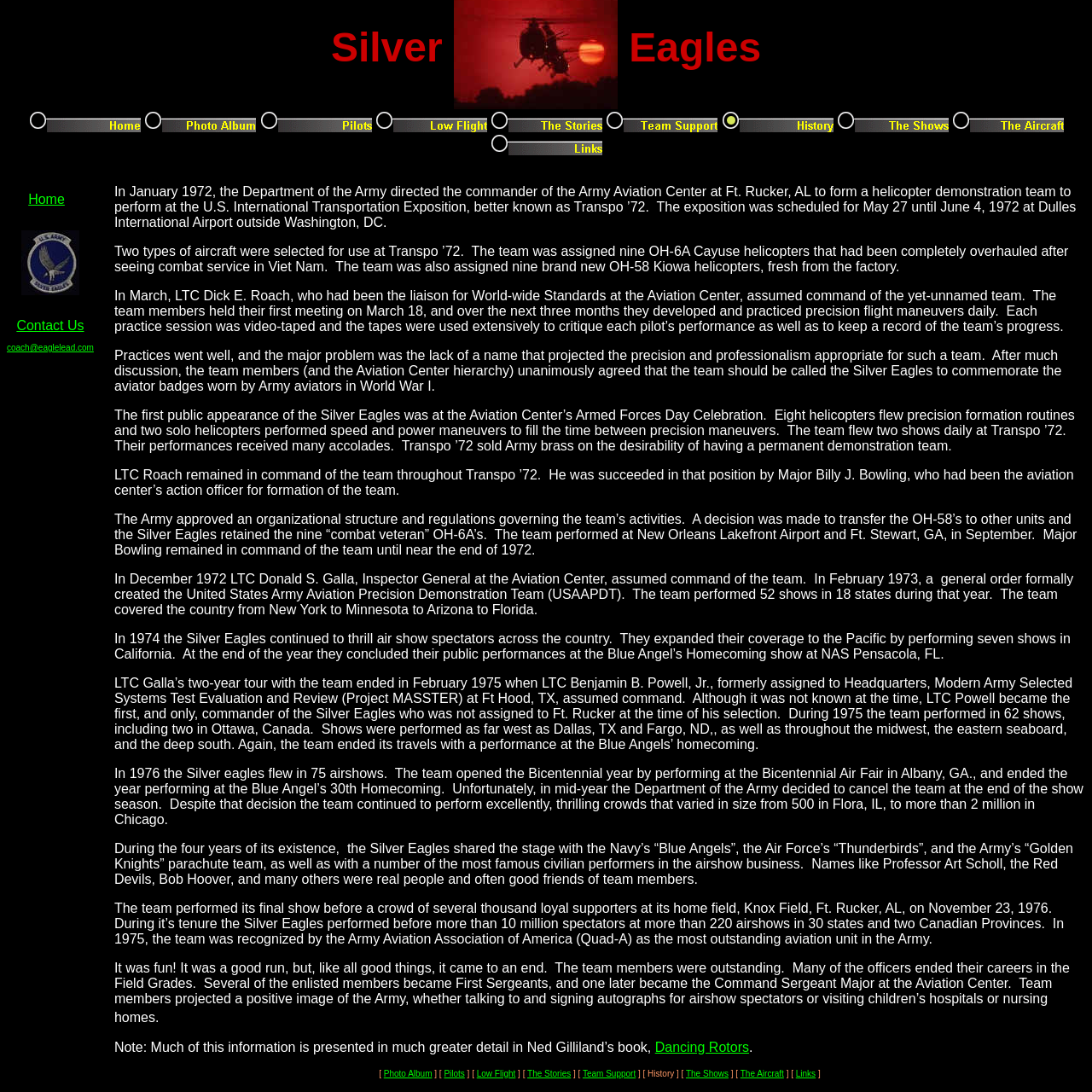Please give the bounding box coordinates of the area that should be clicked to fulfill the following instruction: "contact us". The coordinates should be in the format of four float numbers from 0 to 1, i.e., [left, top, right, bottom].

[0.015, 0.291, 0.077, 0.305]